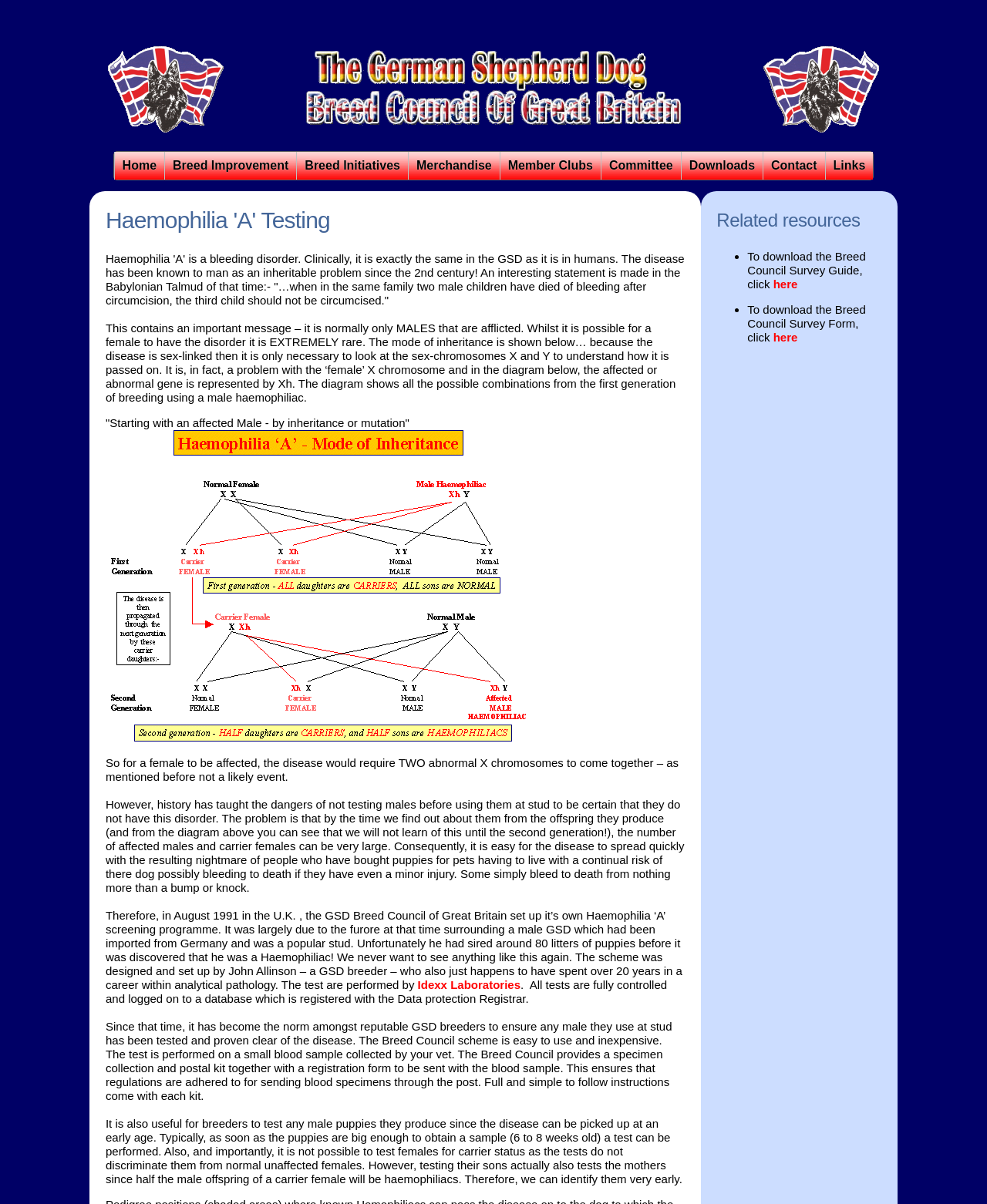Provide the bounding box coordinates of the UI element that matches the description: "Breed Improvement".

[0.166, 0.126, 0.3, 0.149]